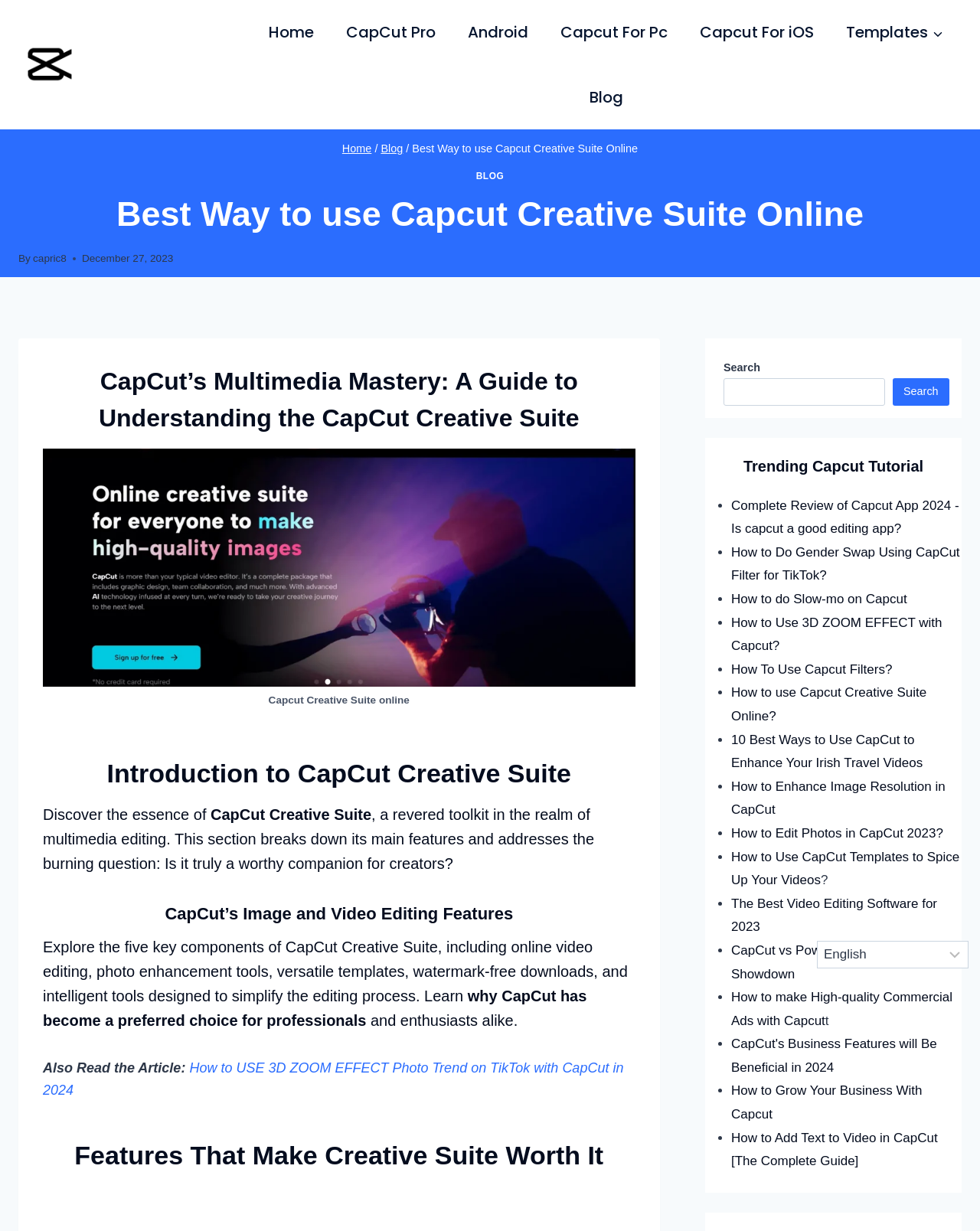Determine the bounding box coordinates of the region that needs to be clicked to achieve the task: "Read the article 'How to USE 3D ZOOM EFFECT Photo Trend on TikTok with CapCut in 2024'".

[0.044, 0.861, 0.636, 0.892]